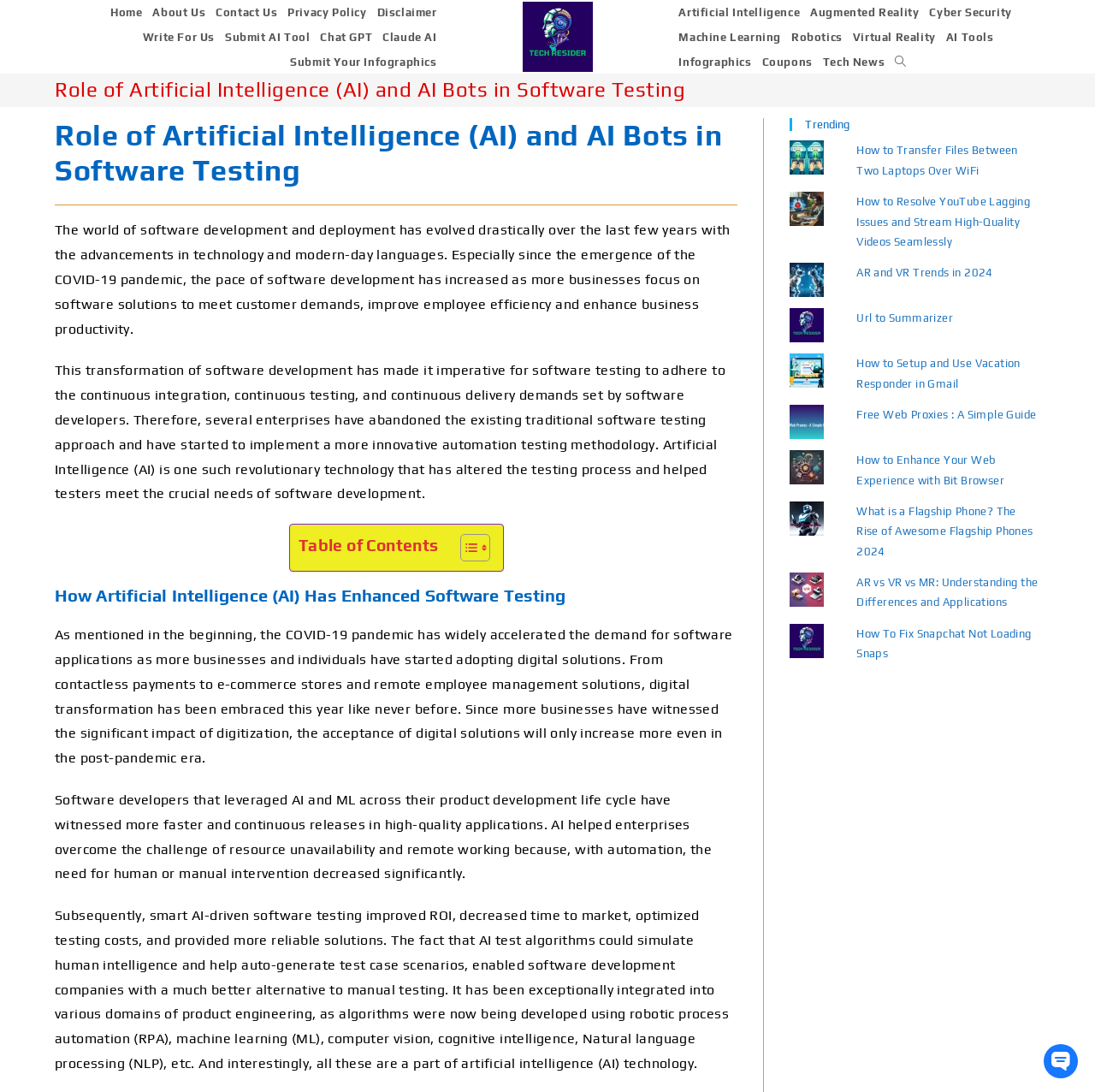Please identify the bounding box coordinates of the element's region that I should click in order to complete the following instruction: "Click on the 'Submit AI Tool' link". The bounding box coordinates consist of four float numbers between 0 and 1, i.e., [left, top, right, bottom].

[0.201, 0.024, 0.288, 0.045]